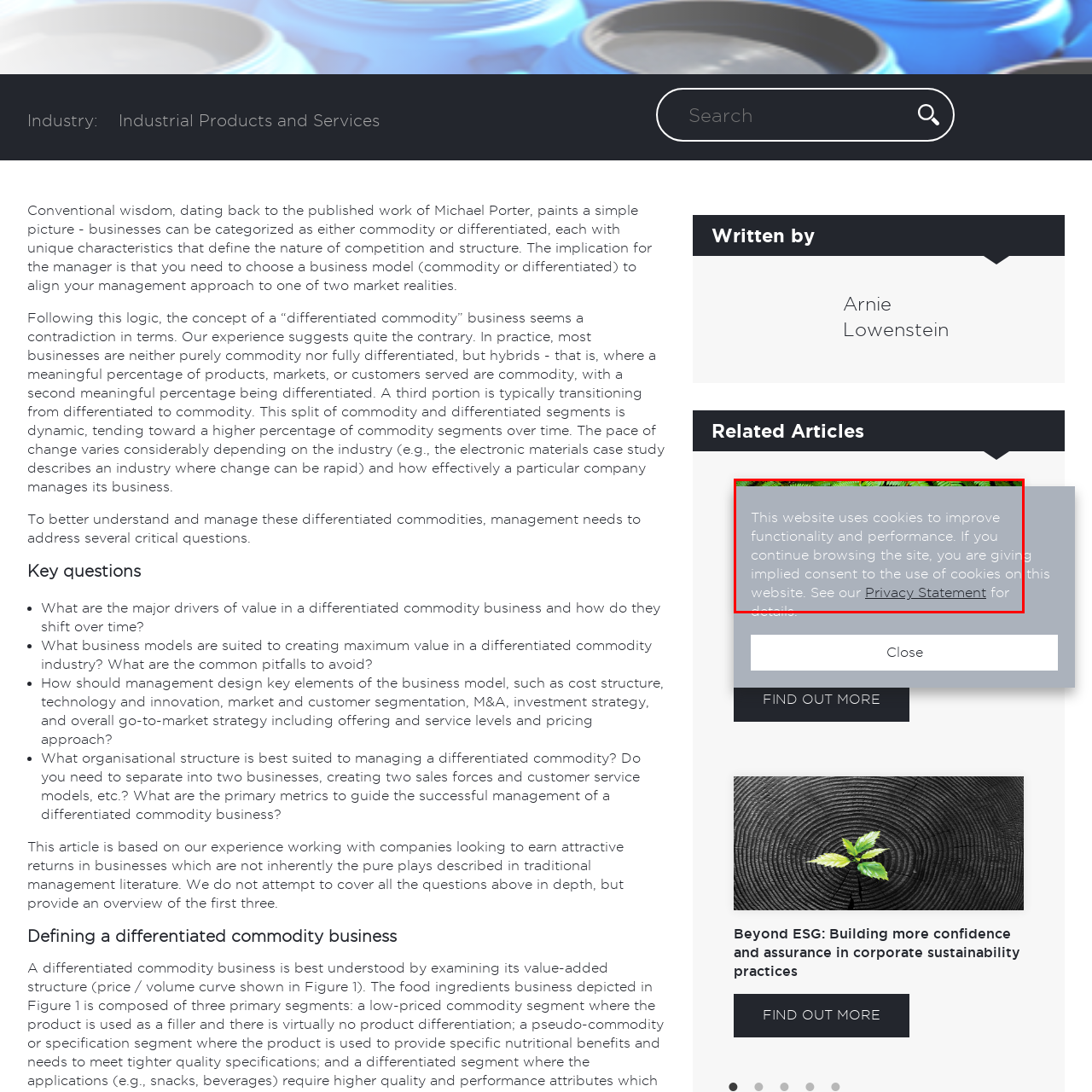Offer an in-depth description of the scene contained in the red rectangle.

The image features a notification banner informing users about the website's use of cookies to enhance functionality and performance. The message emphasizes that by continuing to browse the site, users are giving implied consent to the use of cookies. It also directs users to view the "Privacy Statement" for further details regarding the website's cookie policy. The background of the banner includes a serene image of ferns, adding a natural and calming aesthetic to the notification.